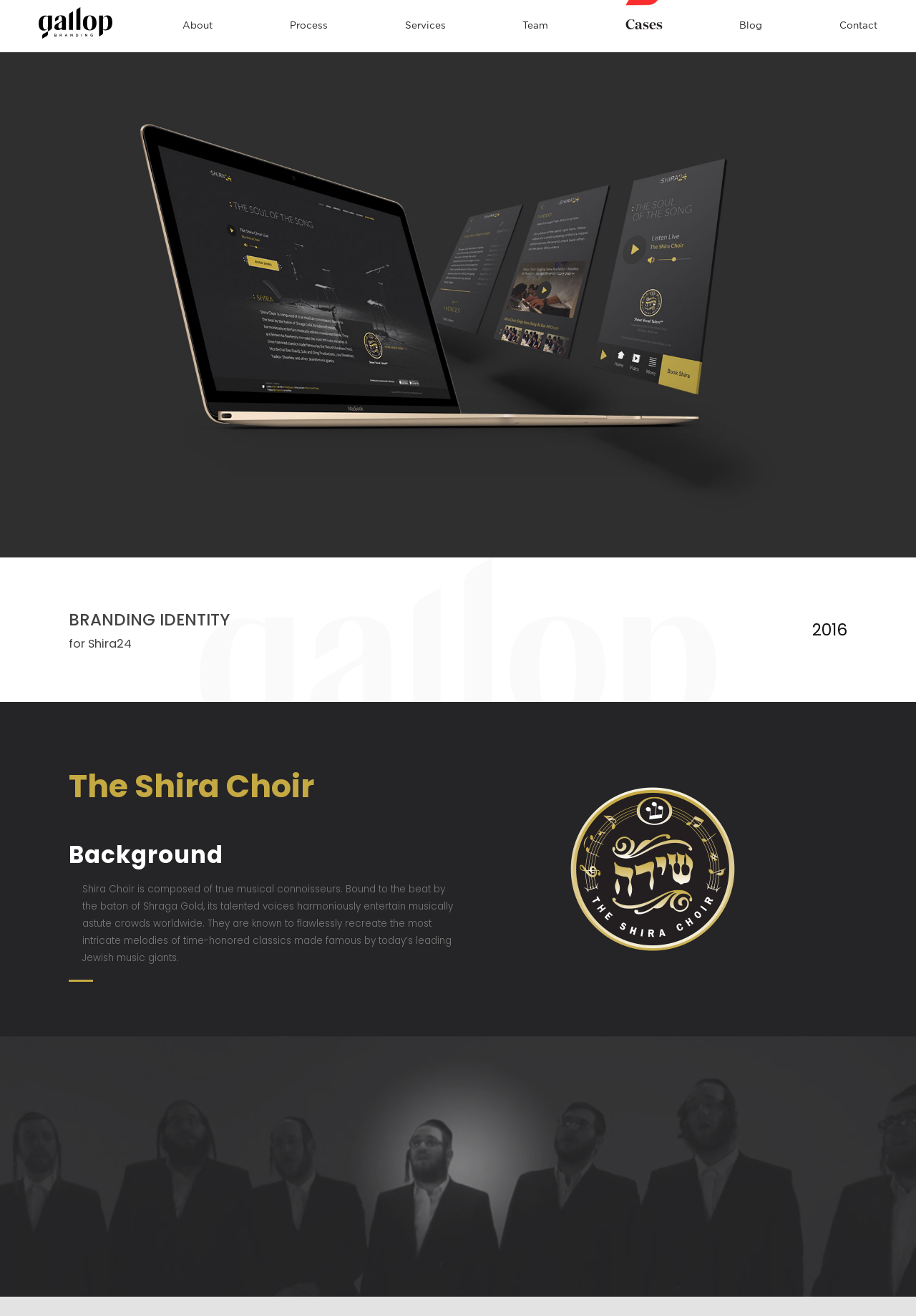Find and provide the bounding box coordinates for the UI element described with: "About".

[0.199, 0.017, 0.232, 0.023]